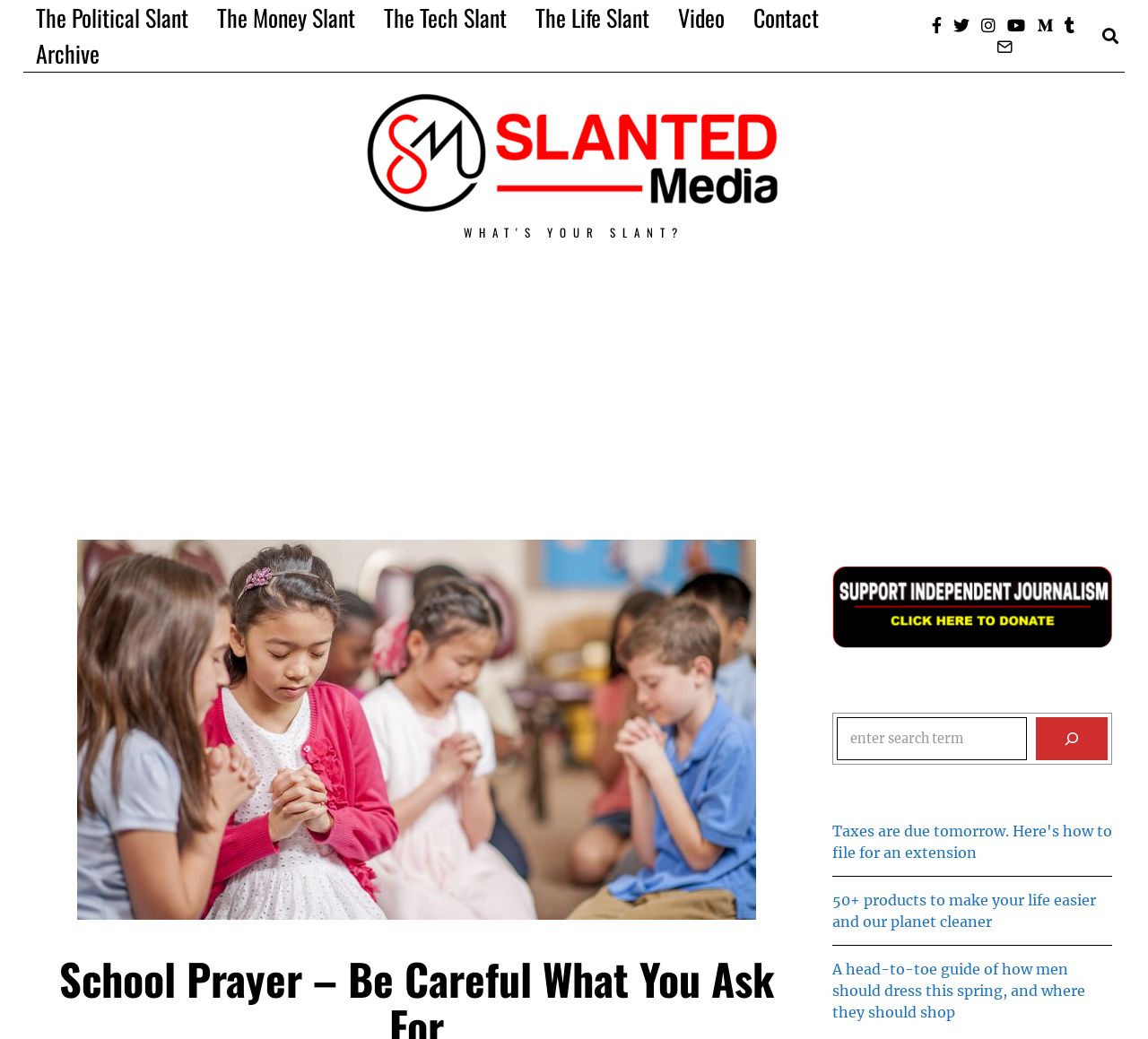Can you locate the main headline on this webpage and provide its text content?

School Prayer – Be Careful What You Ask For